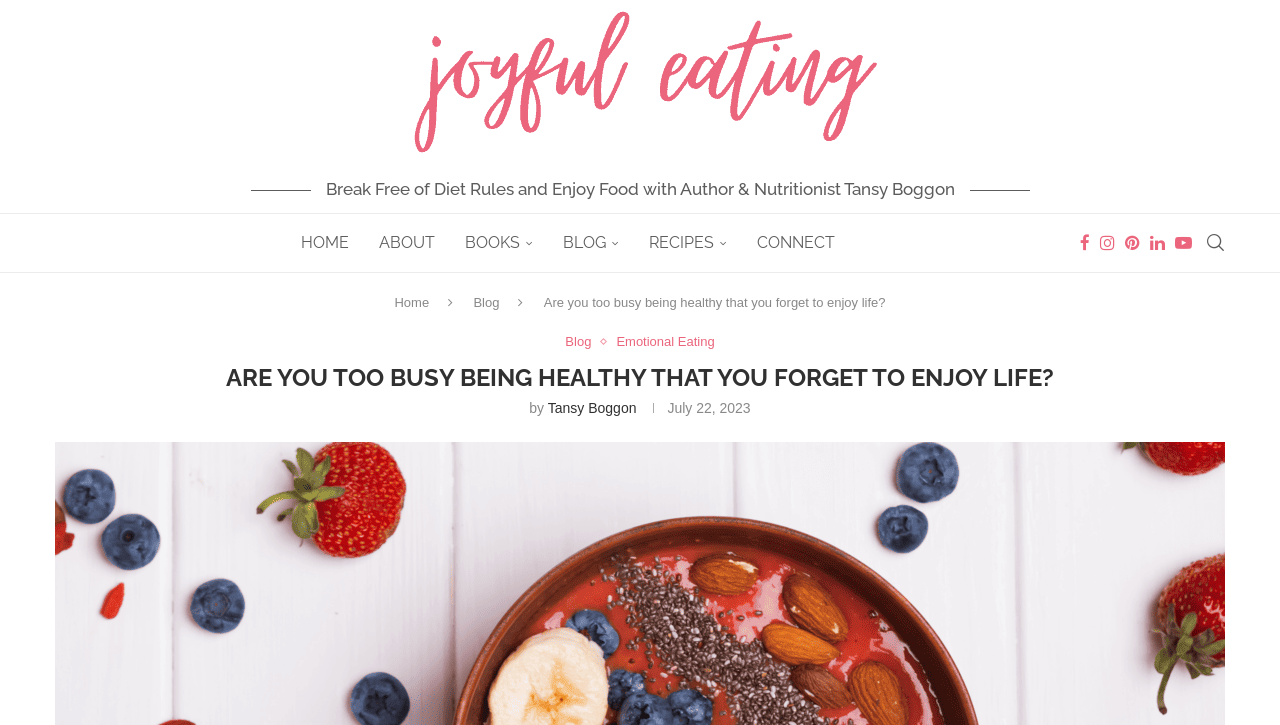Could you highlight the region that needs to be clicked to execute the instruction: "Read the blog post by Tansy Boggon"?

[0.428, 0.552, 0.497, 0.574]